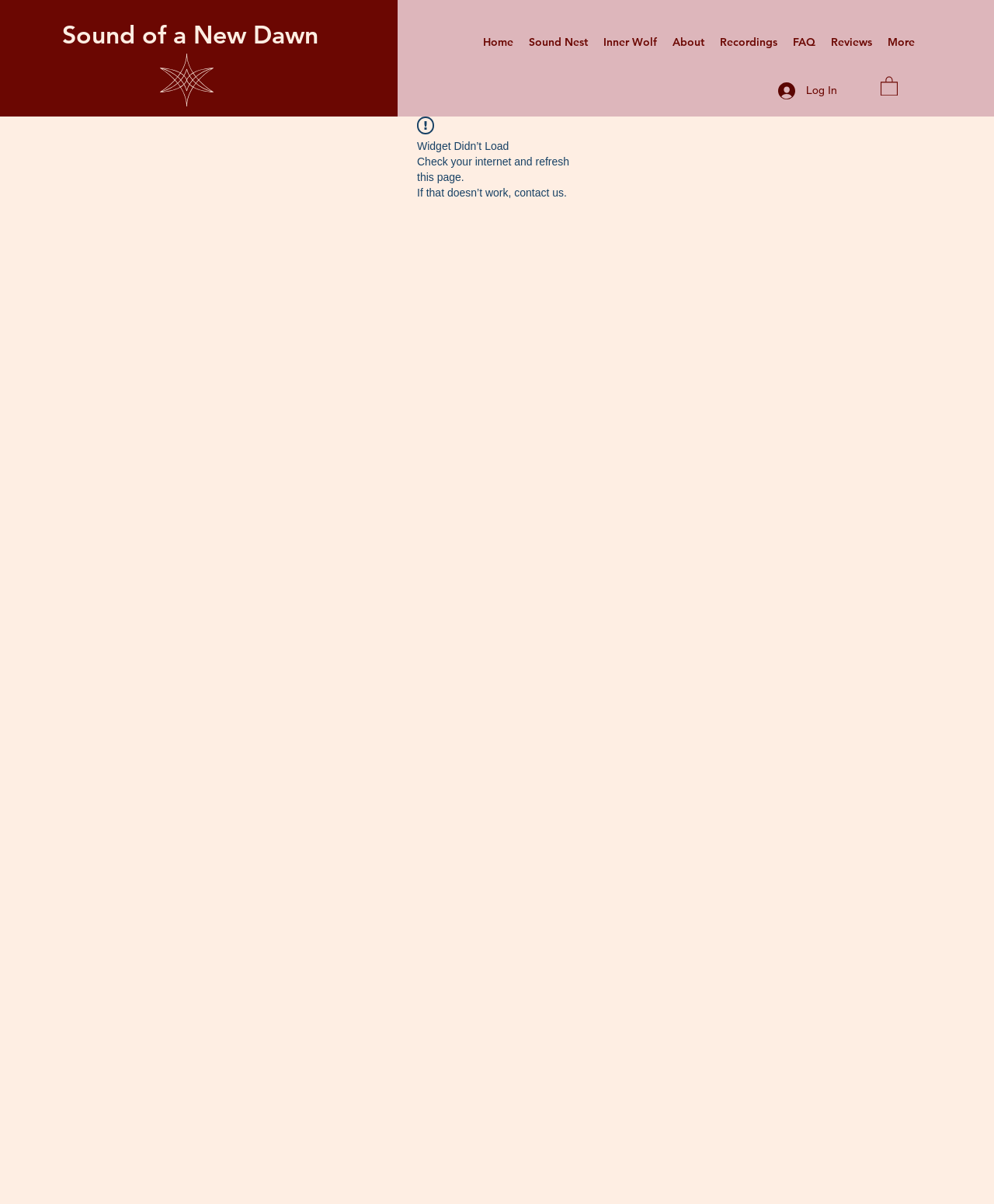Identify and provide the bounding box coordinates of the UI element described: "Log In". The coordinates should be formatted as [left, top, right, bottom], with each number being a float between 0 and 1.

[0.772, 0.064, 0.851, 0.087]